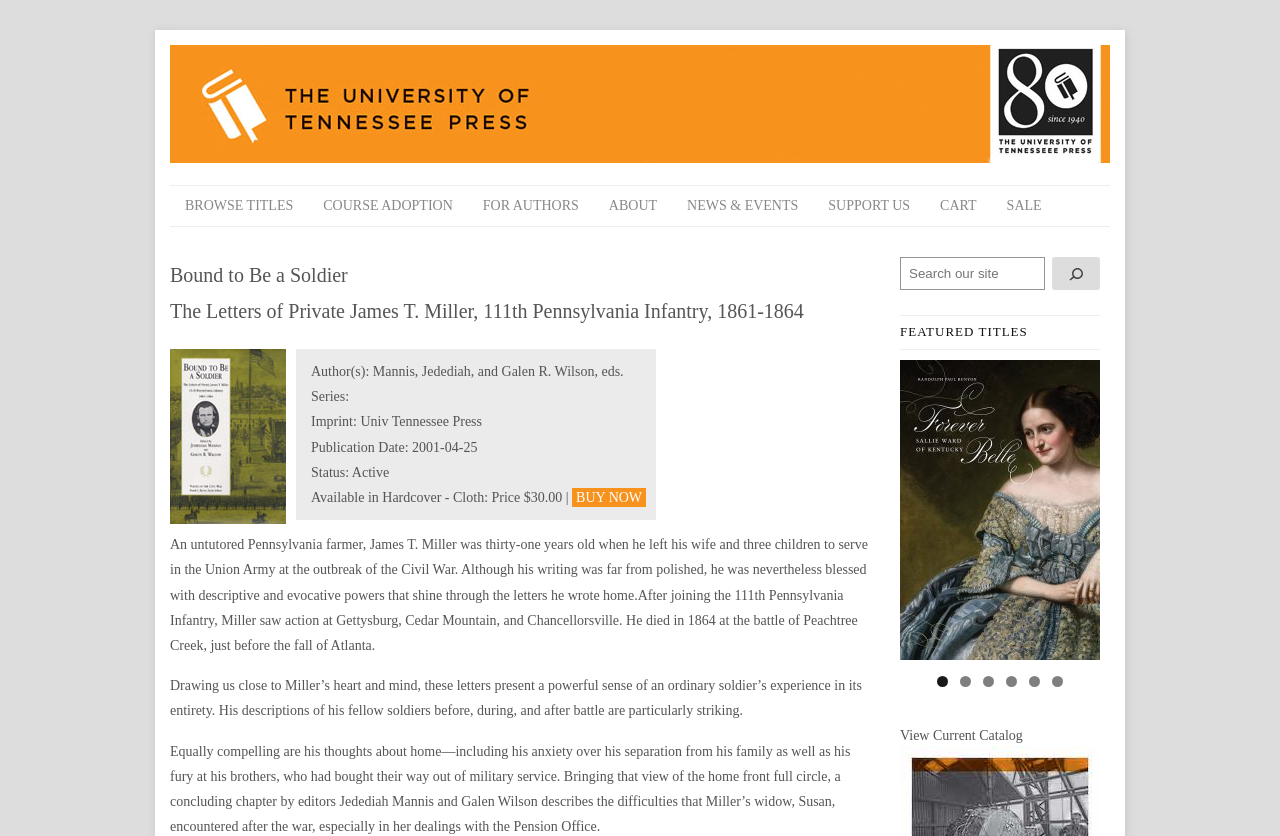Determine the bounding box coordinates of the region to click in order to accomplish the following instruction: "View the author's profile 'Chris Smith'". Provide the coordinates as four float numbers between 0 and 1, specifically [left, top, right, bottom].

None